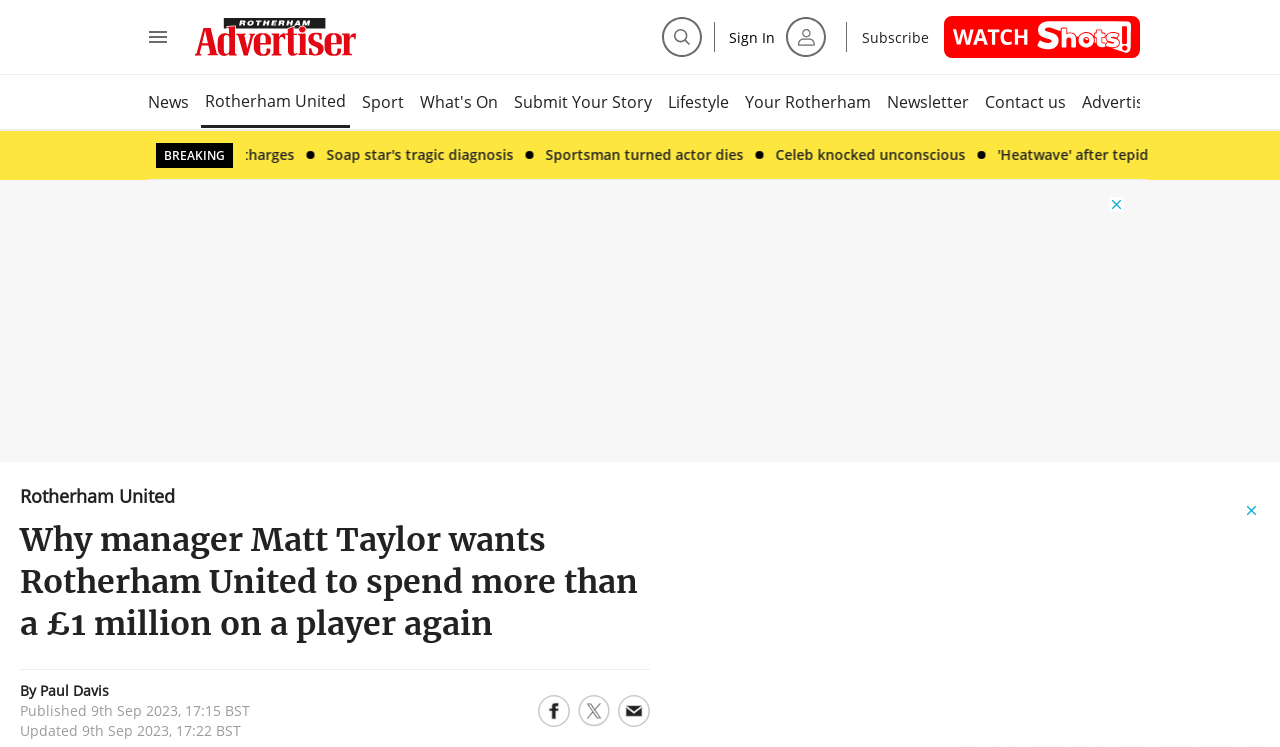Pinpoint the bounding box coordinates of the element to be clicked to execute the instruction: "Read news about Rotherham United".

[0.157, 0.102, 0.273, 0.171]